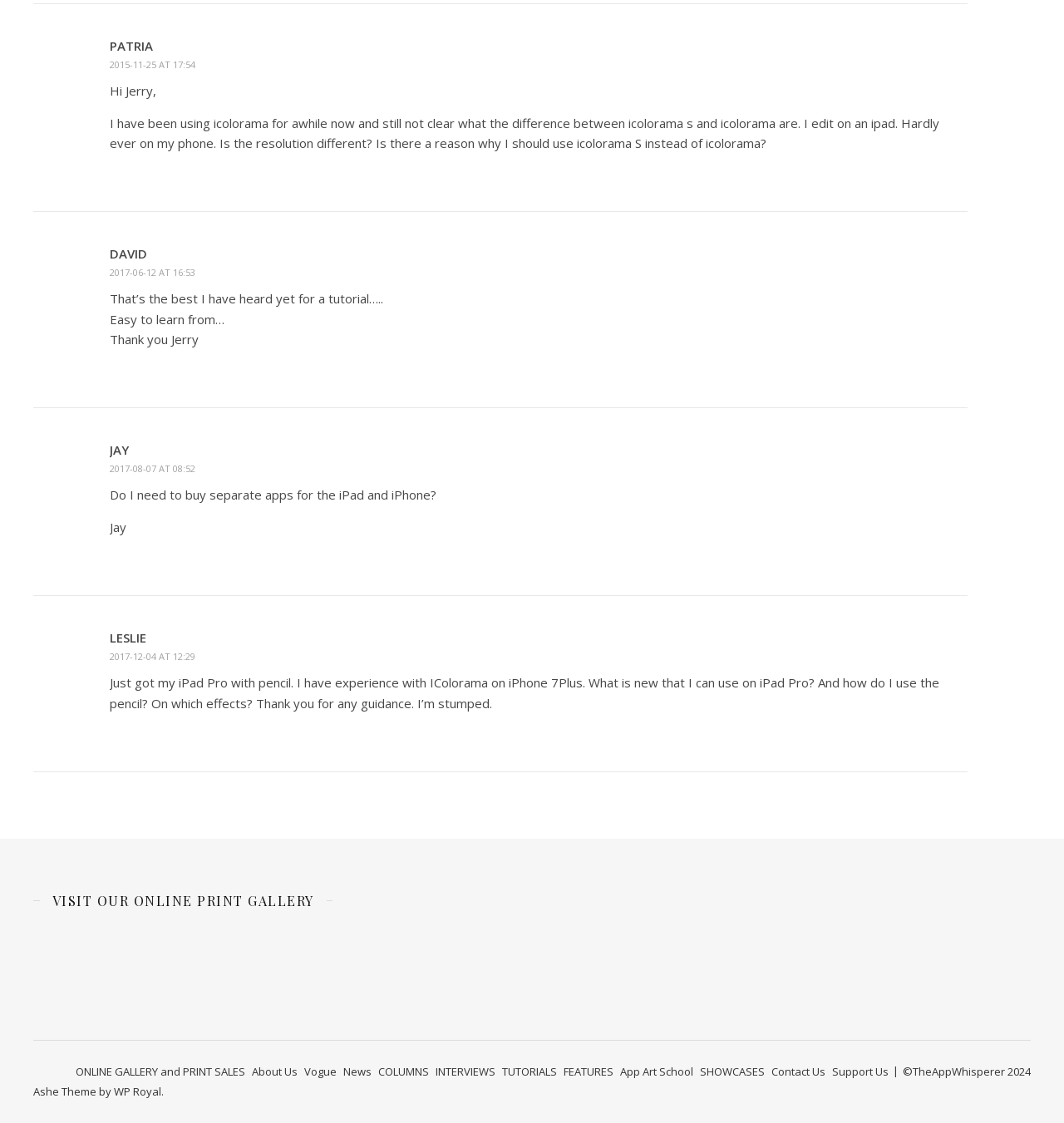What is the purpose of the link 'ONLINE GALLERY and PRINT SALES'?
Provide an in-depth answer to the question, covering all aspects.

The link 'ONLINE GALLERY and PRINT SALES' is likely to take the user to an online gallery where they can view and purchase prints, as it is located in a section with a heading 'VISIT OUR ONLINE PRINT GALLERY'.